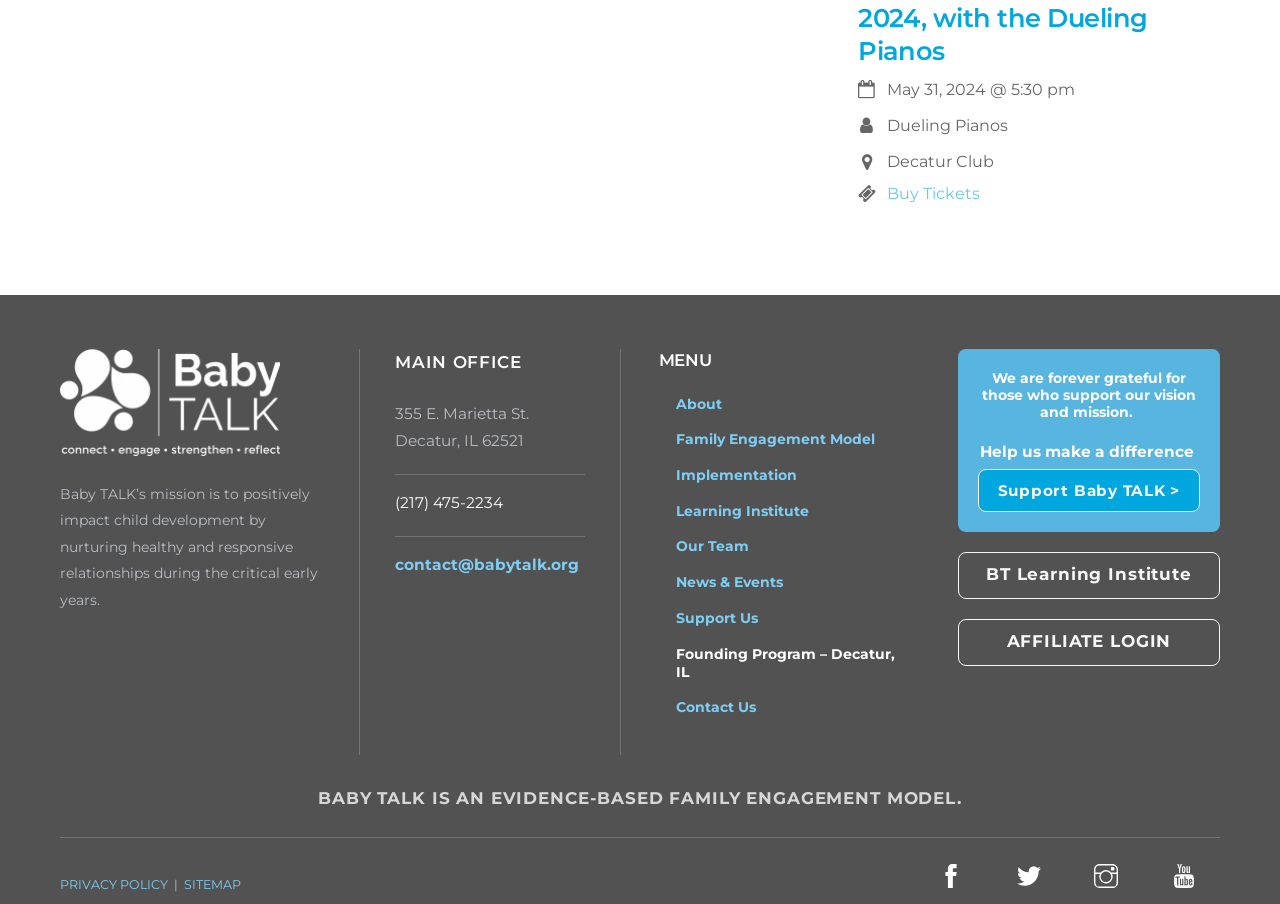Based on the image, provide a detailed and complete answer to the question: 
What is the name of the learning institute affiliated with Baby TALK?

I found the link to the learning institute on the webpage, which is labeled as 'BT Learning Institute'.